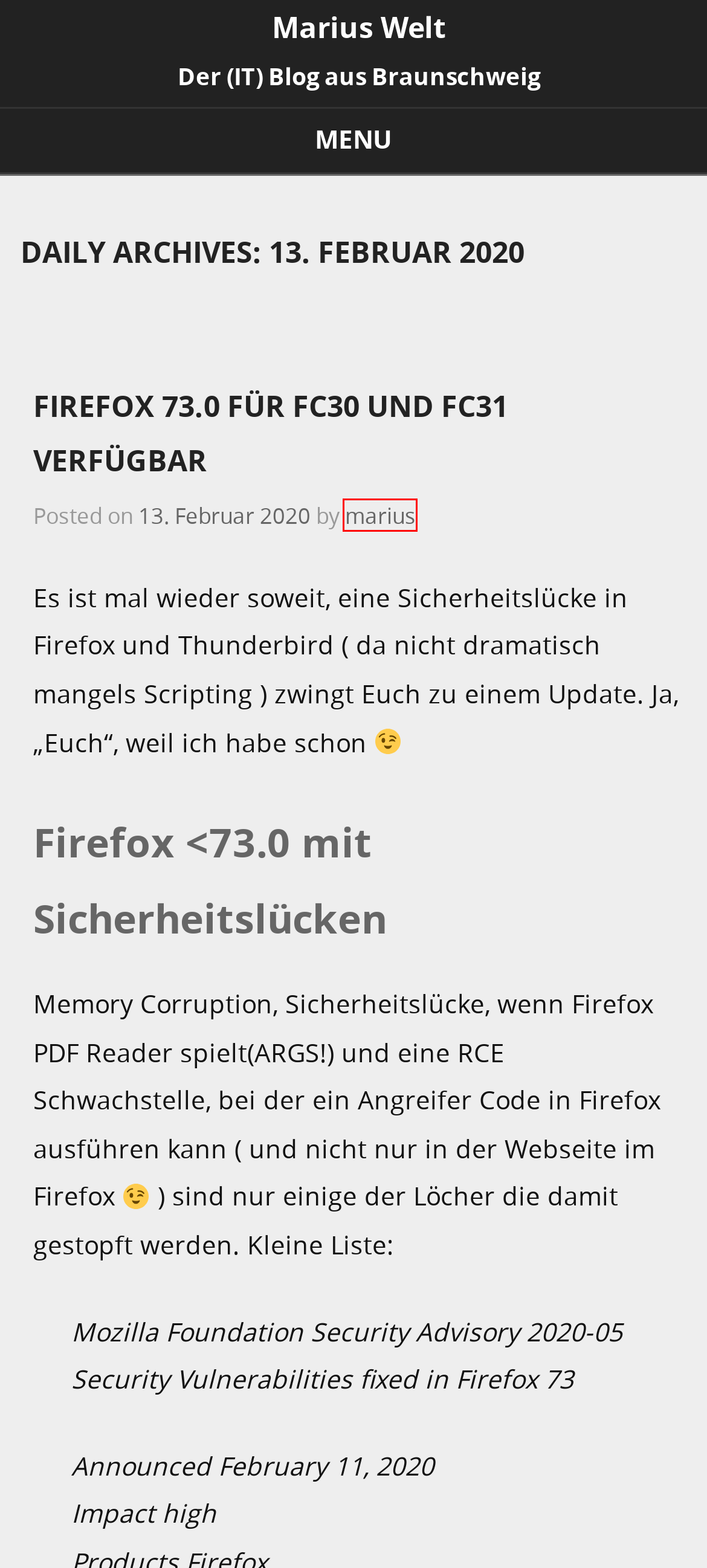You are provided with a screenshot of a webpage that has a red bounding box highlighting a UI element. Choose the most accurate webpage description that matches the new webpage after clicking the highlighted element. Here are your choices:
A. marius, Autor bei Marius Welt
B. audio Archive - Marius Welt
C. August 2020 - Marius Welt
D. Februar 2014 - Marius Welt
E. Mai 2020 - Marius Welt
F. Marius Welt - Der (IT) Blog aus Braunschweig
G. firefox-73.0-2.fc30 | Build Info | koji
H. Firefox 73.0 für FC30 und FC31 verfügbar - Marius Welt

A